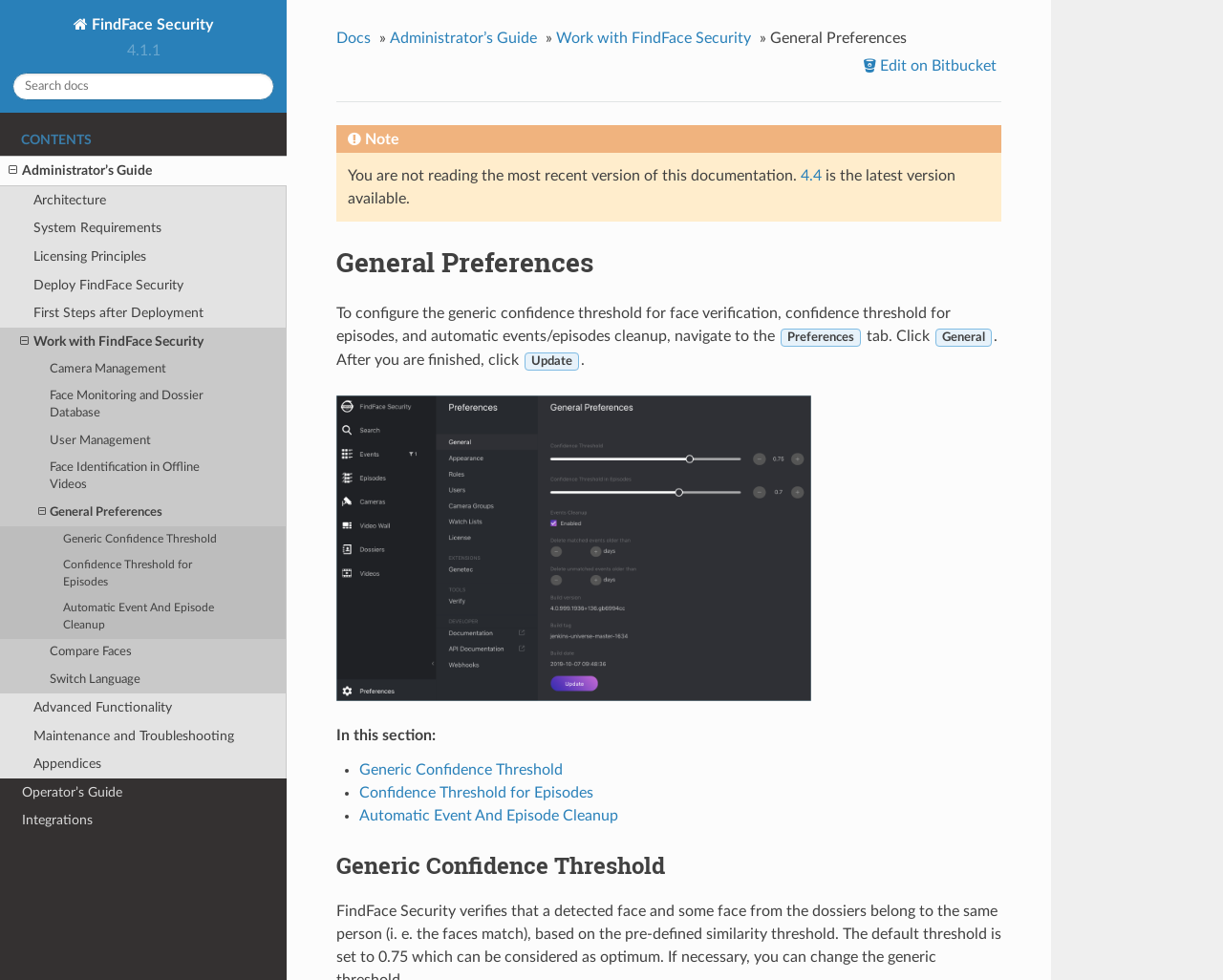Using the provided description Automatic Event And Episode Cleanup, find the bounding box coordinates for the UI element. Provide the coordinates in (top-left x, top-left y, bottom-right x, bottom-right y) format, ensuring all values are between 0 and 1.

[0.294, 0.825, 0.505, 0.84]